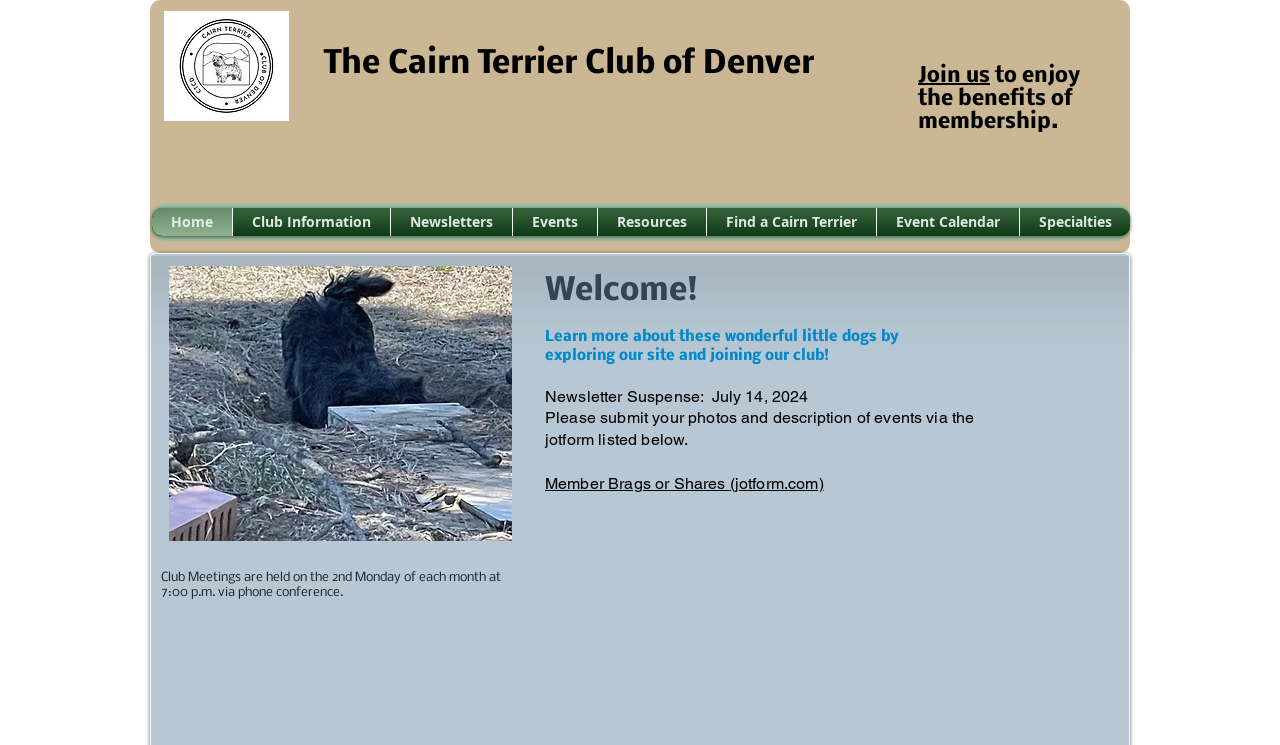Please determine the bounding box coordinates for the element that should be clicked to follow these instructions: "Search the site".

[0.706, 0.008, 0.862, 0.055]